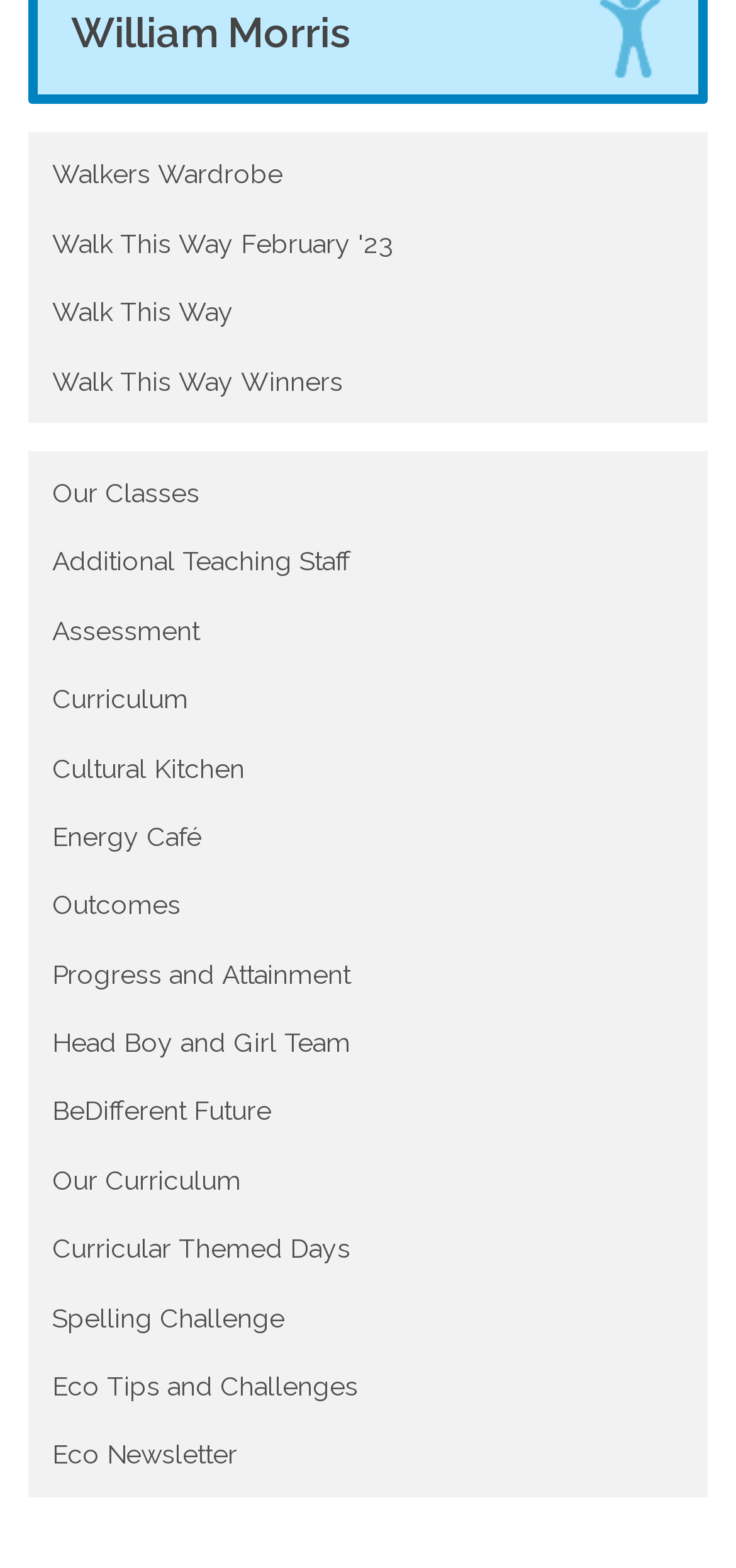What is the link below 'Our Classes'?
Examine the screenshot and reply with a single word or phrase.

Additional Teaching Staff